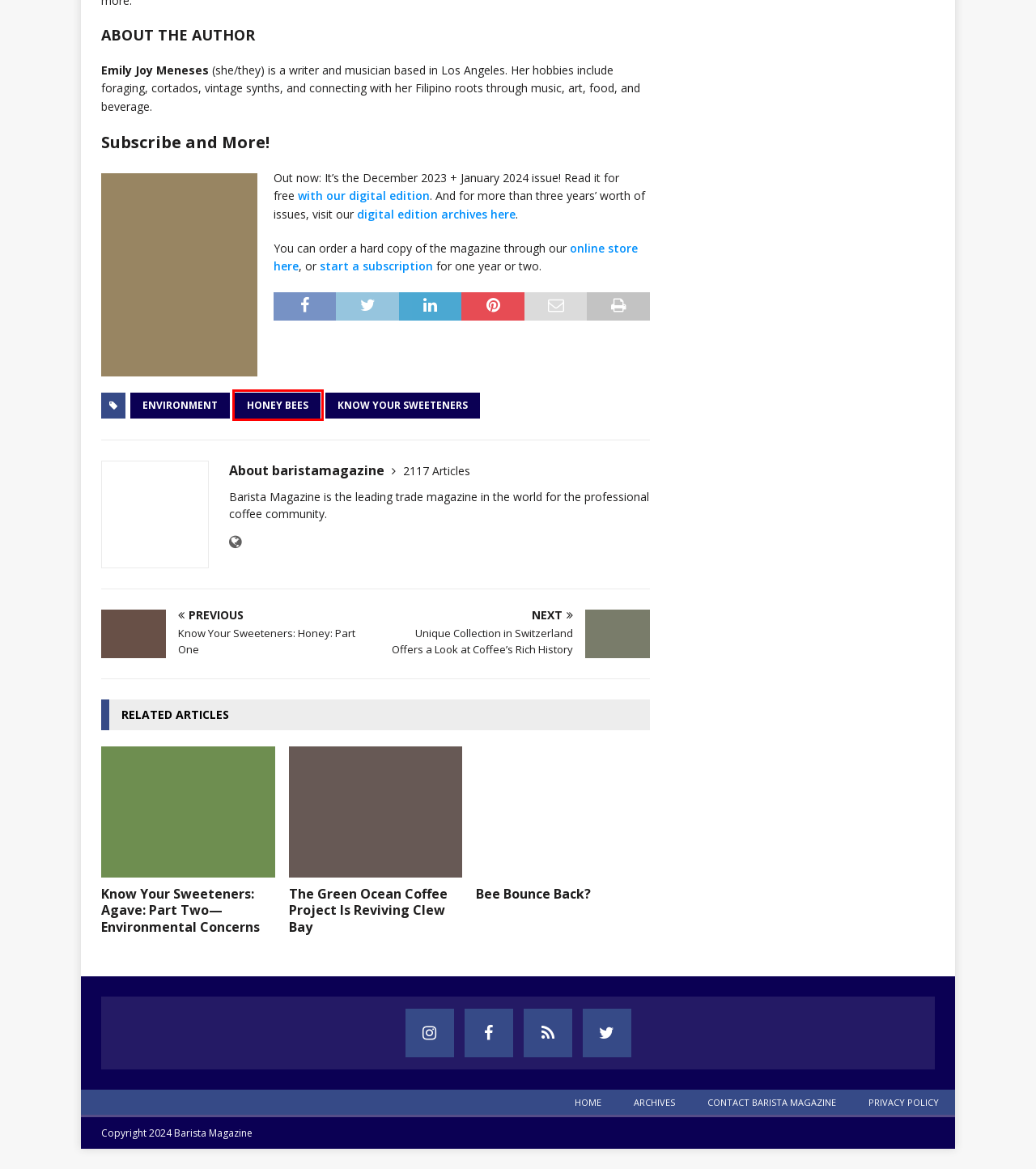You are given a screenshot of a webpage with a red bounding box around an element. Choose the most fitting webpage description for the page that appears after clicking the element within the red bounding box. Here are the candidates:
A. Environment Archives - Barista Magazine Online
B. The Green Ocean Coffee Project Is Reviving Clew Bay
C. Contact Barista Magazine - Barista Magazine Online
D. Anita Vietri's Coffee Culture Kaffeemuseum
E. Privacy Policy - Barista Magazine Online
F. Honey bees Archives - Barista Magazine Online
G. Know Your Sweeteners: Agave, Part Two
H. Bee Bounce Back? - Barista Magazine Online

F